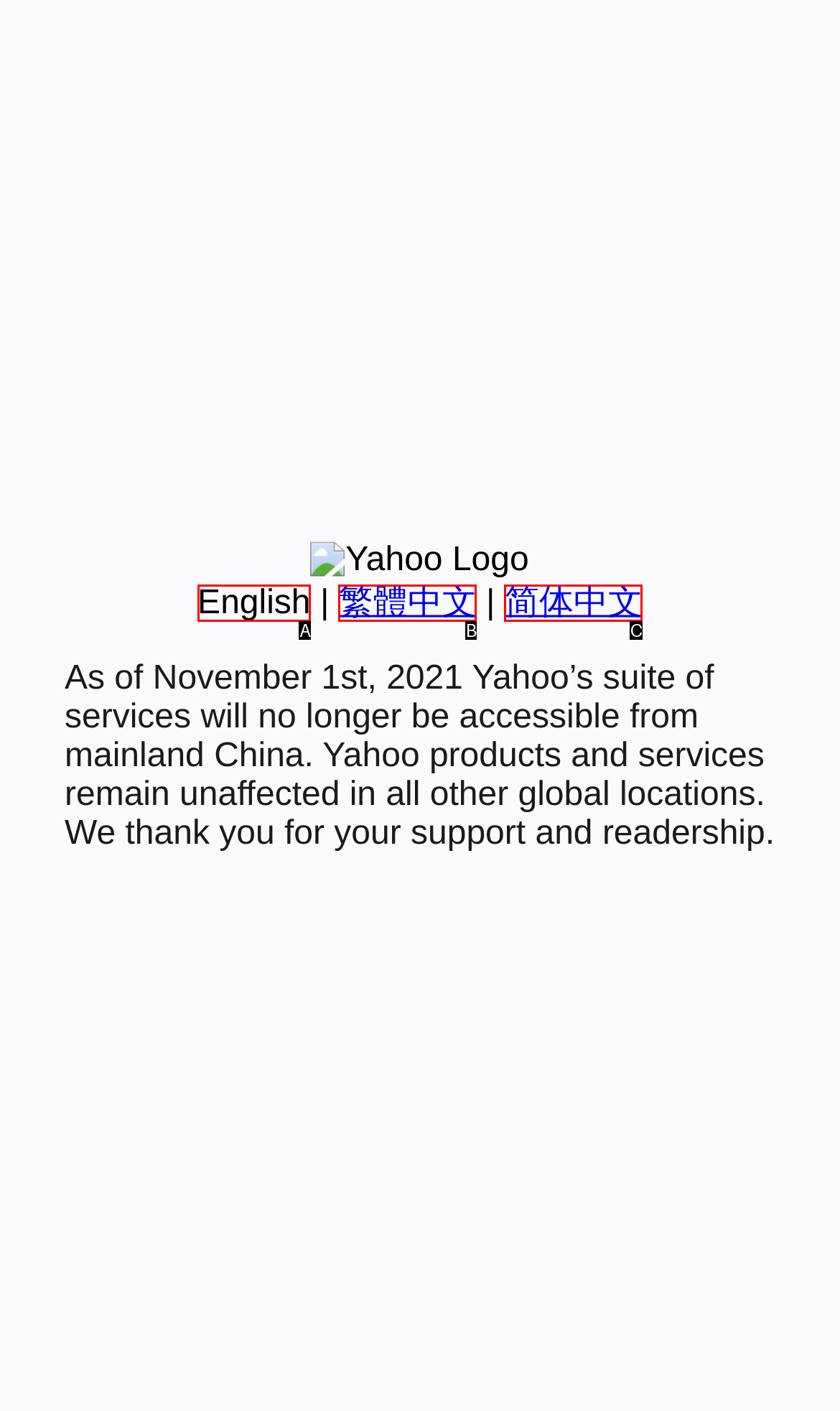Select the letter that corresponds to this element description: 繁體中文
Answer with the letter of the correct option directly.

B